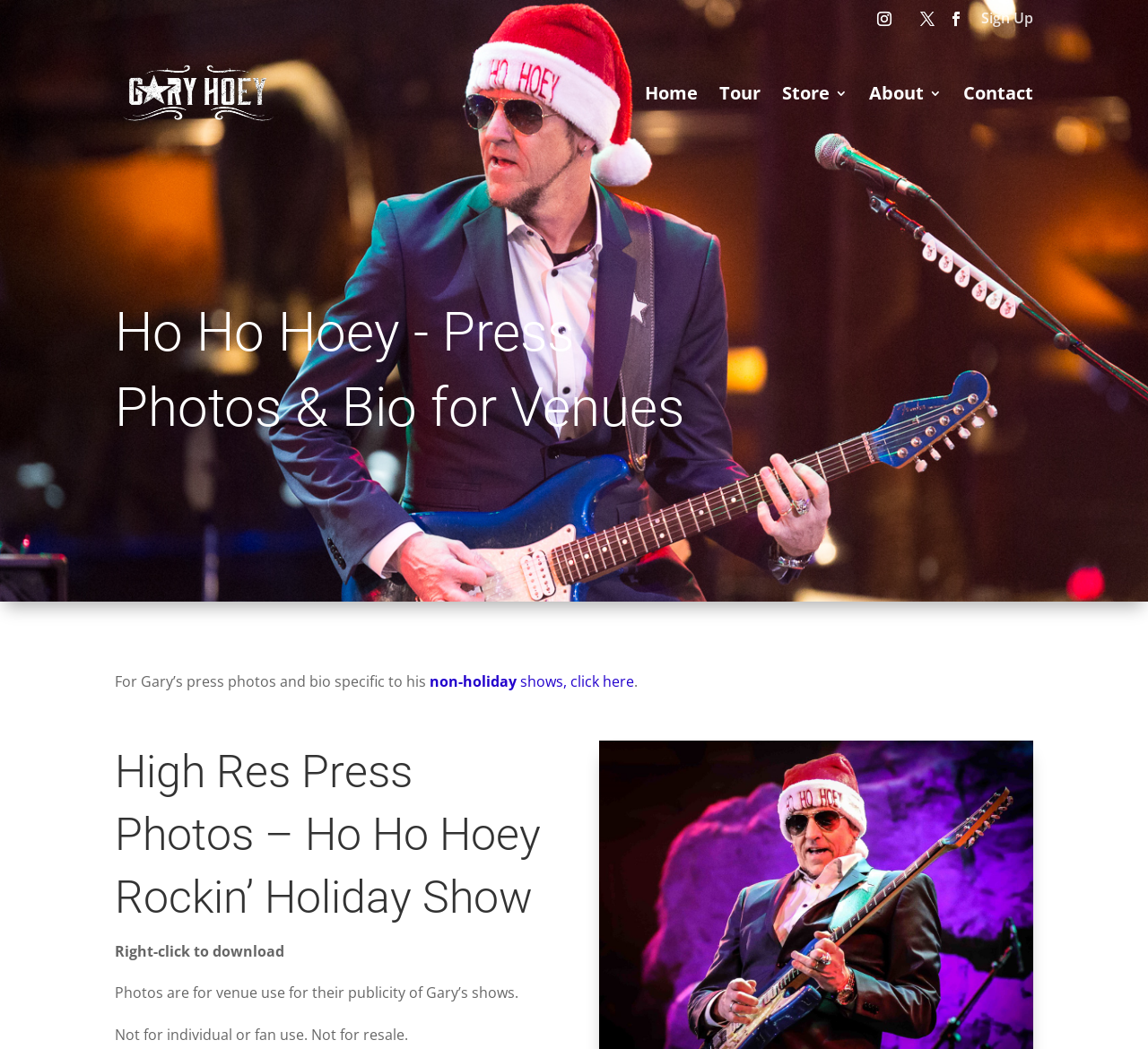Determine the bounding box coordinates of the element's region needed to click to follow the instruction: "Contact Gary Hoey". Provide these coordinates as four float numbers between 0 and 1, formatted as [left, top, right, bottom].

[0.839, 0.083, 0.9, 0.142]